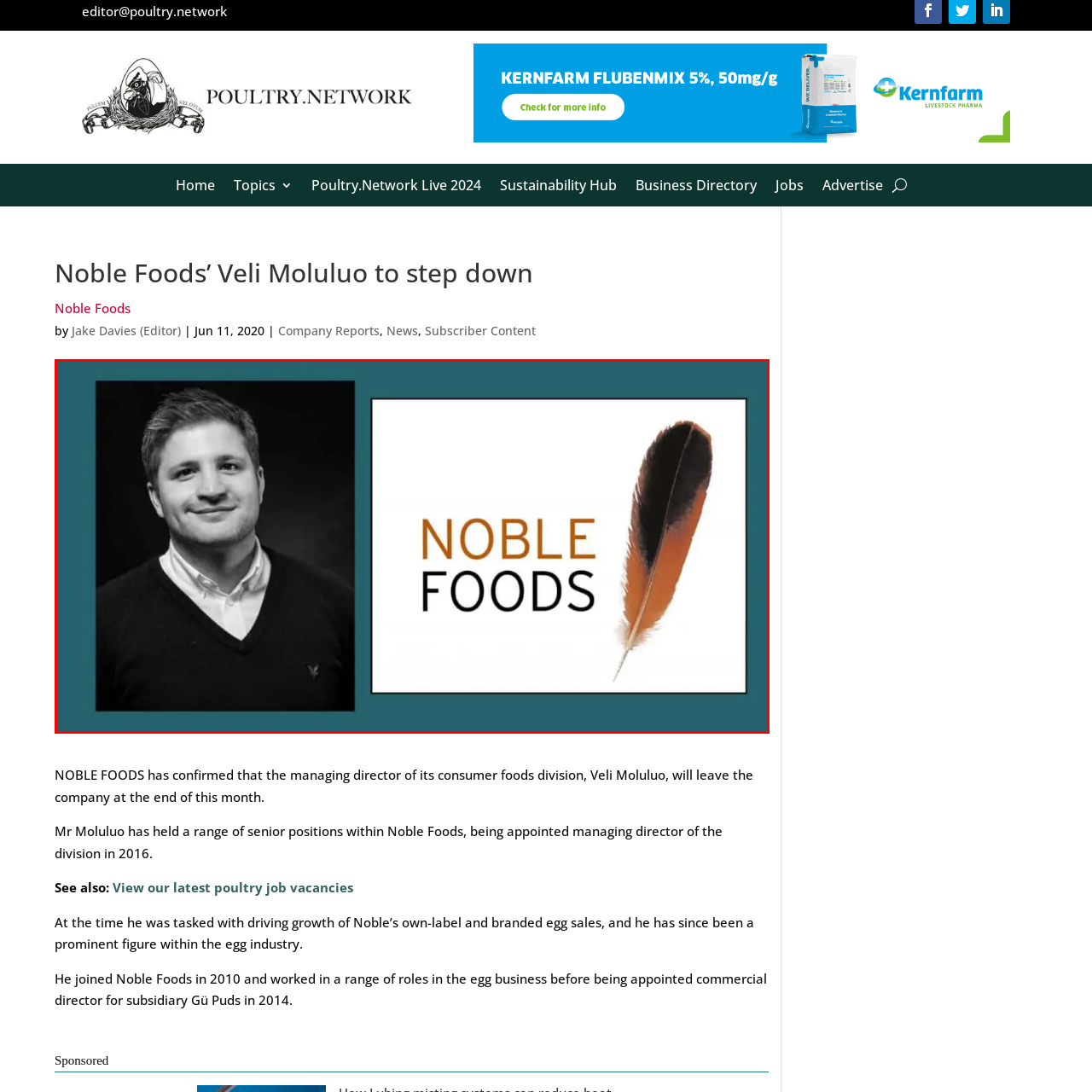View the image highlighted in red and provide one word or phrase: How long has Veli Moluluo been with Noble Foods?

Since 2010